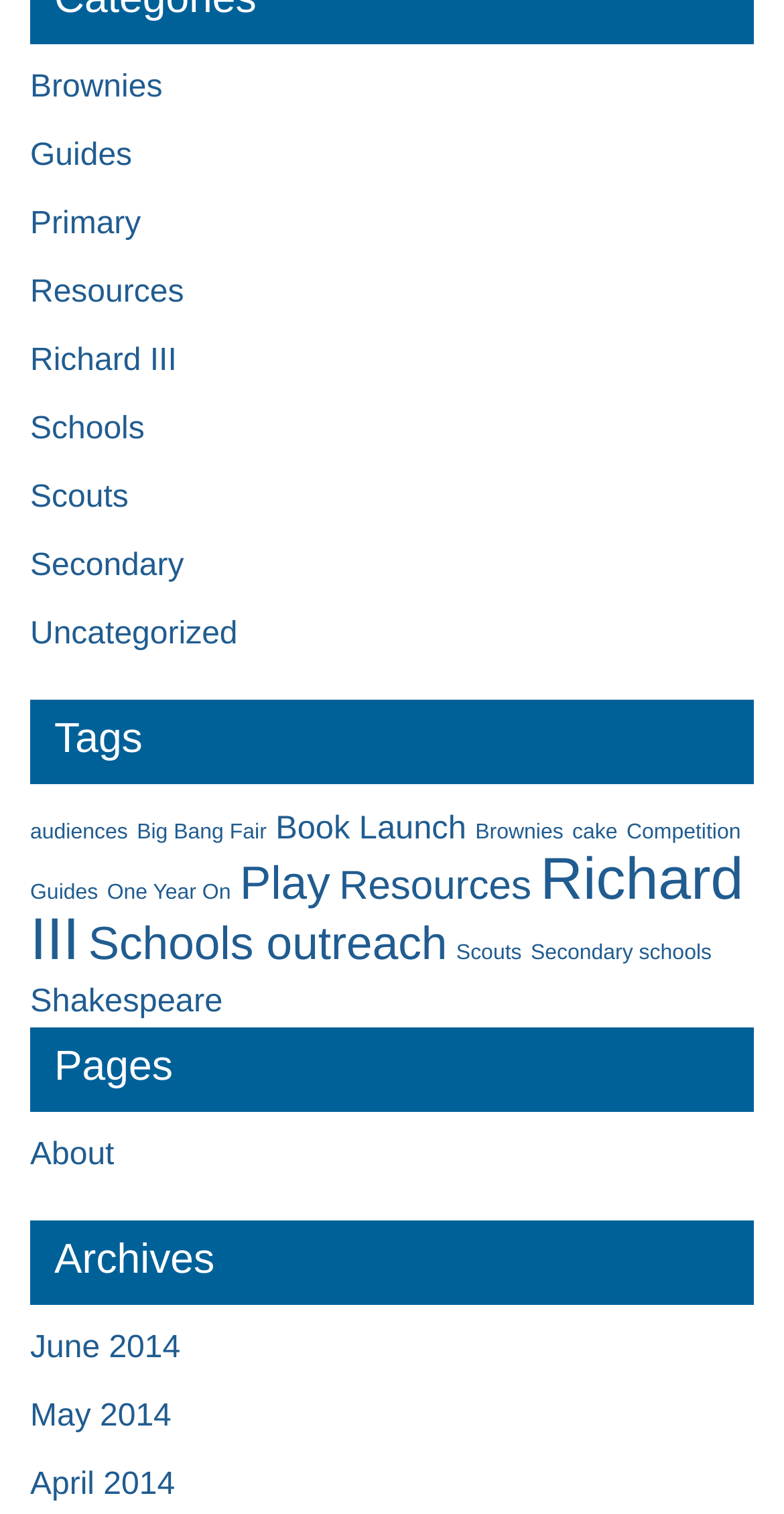Pinpoint the bounding box coordinates of the element to be clicked to execute the instruction: "Check out Play".

[0.306, 0.565, 0.421, 0.6]